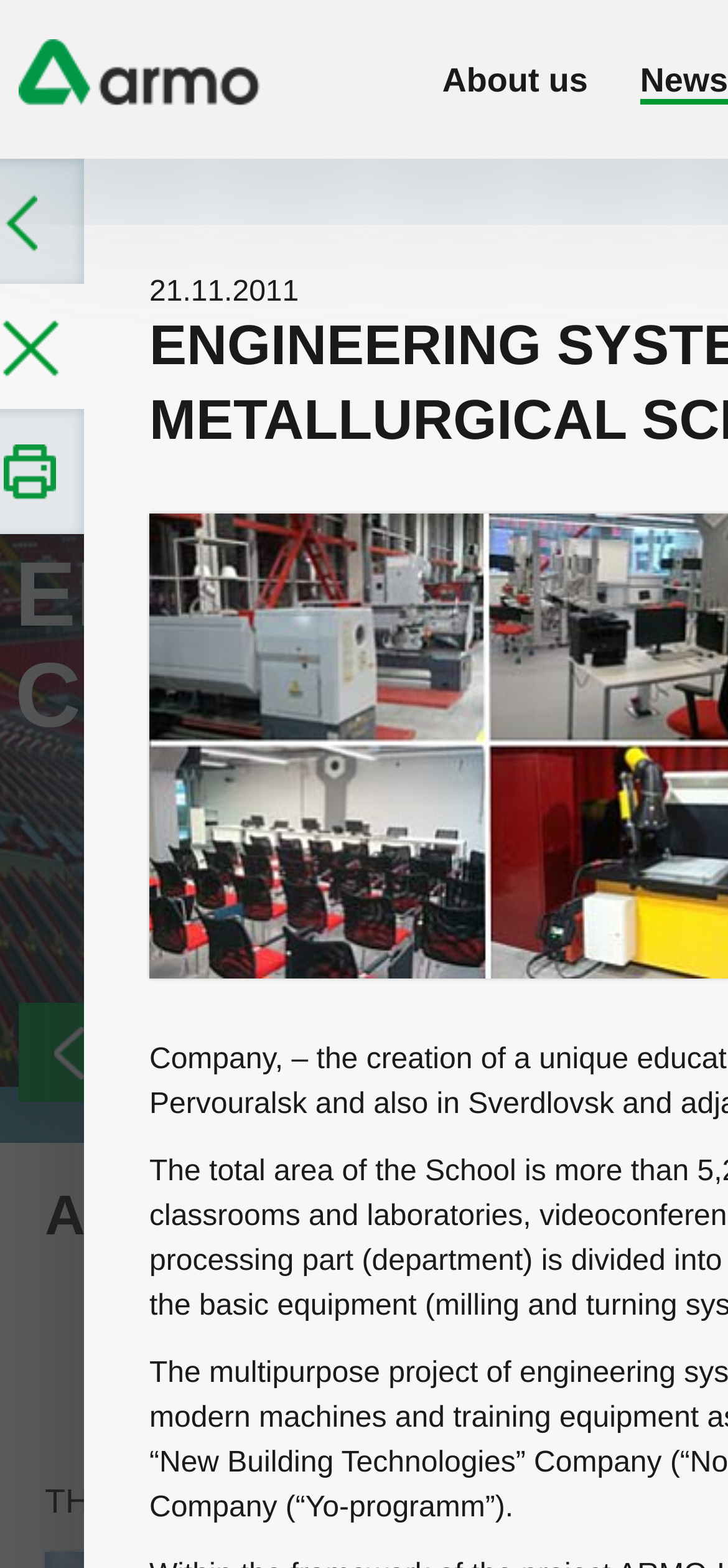What is the company name? From the image, respond with a single word or brief phrase.

ARMO